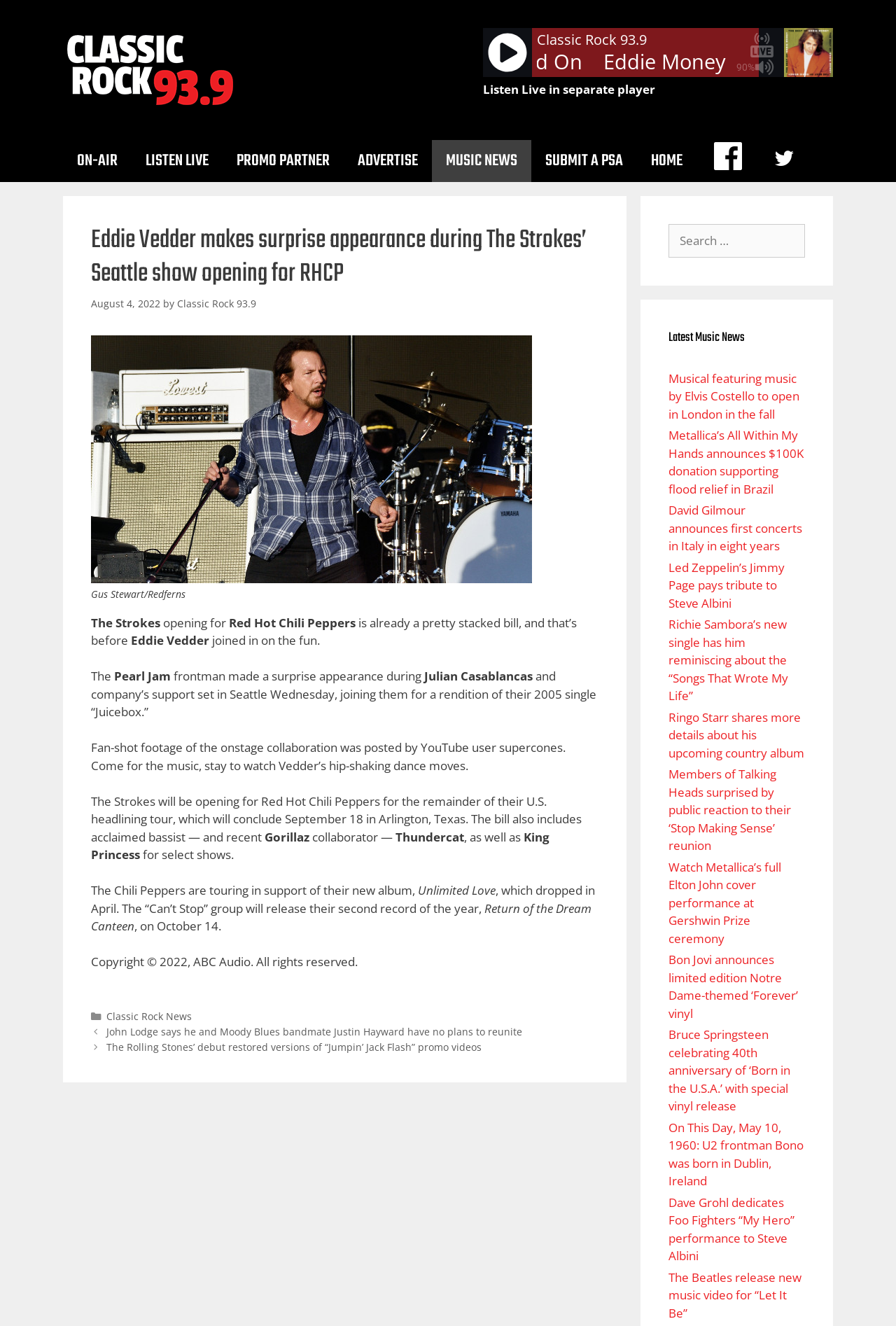Return the bounding box coordinates of the UI element that corresponds to this description: "Listen Live in separate player". The coordinates must be given as four float numbers in the range of 0 and 1, [left, top, right, bottom].

[0.539, 0.061, 0.731, 0.073]